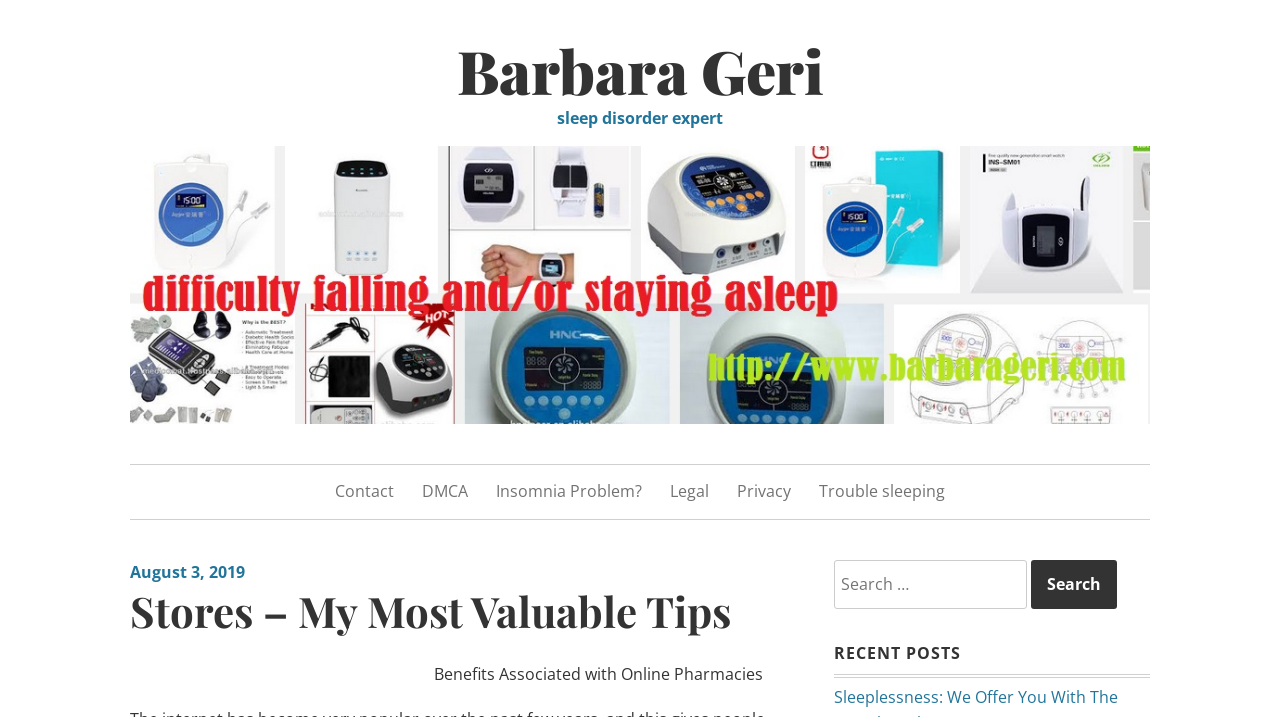Kindly determine the bounding box coordinates for the clickable area to achieve the given instruction: "Go to the 'RECENT POSTS' section".

[0.652, 0.895, 0.898, 0.93]